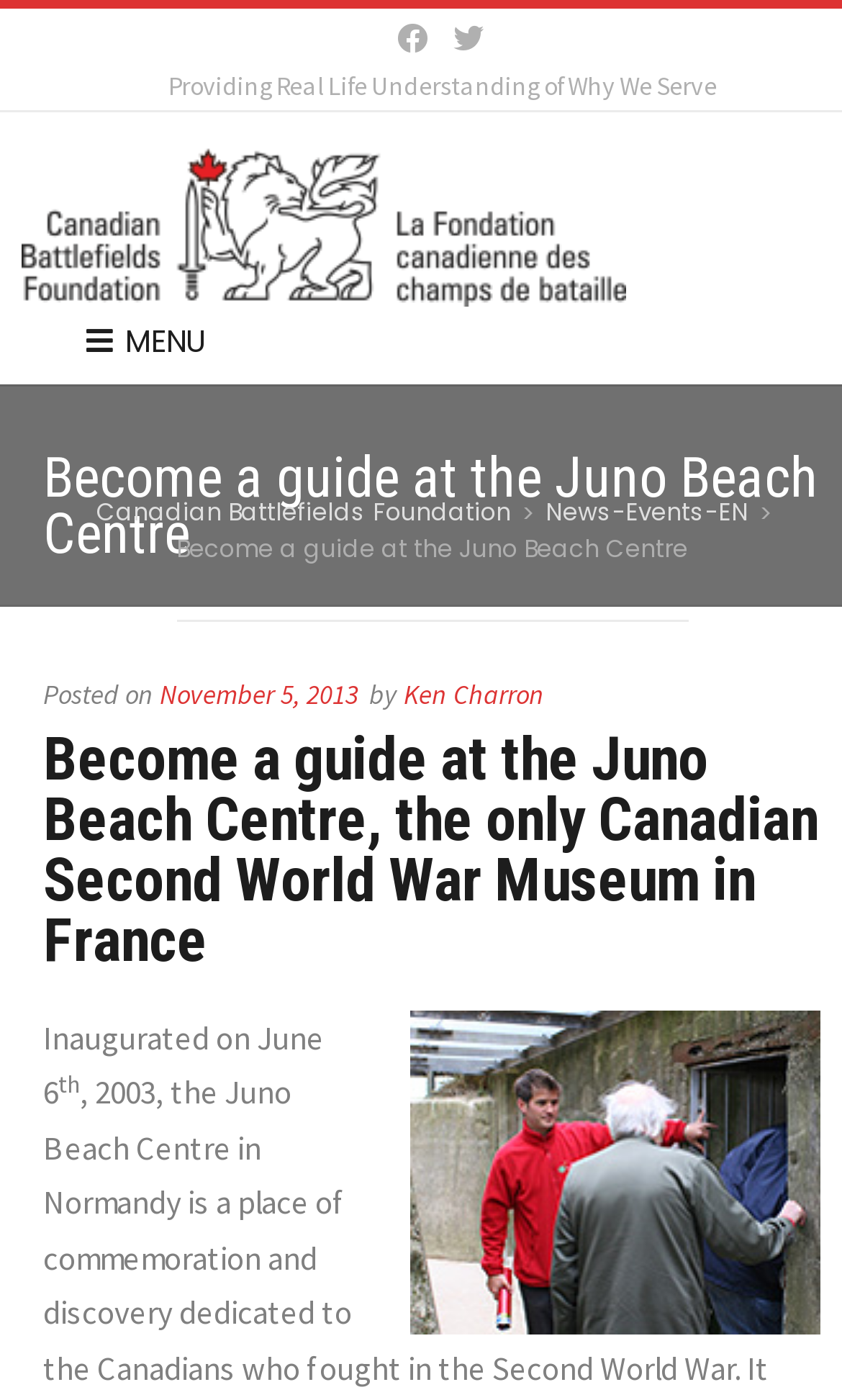Please find the bounding box for the UI component described as follows: "Index AI 11.2".

None